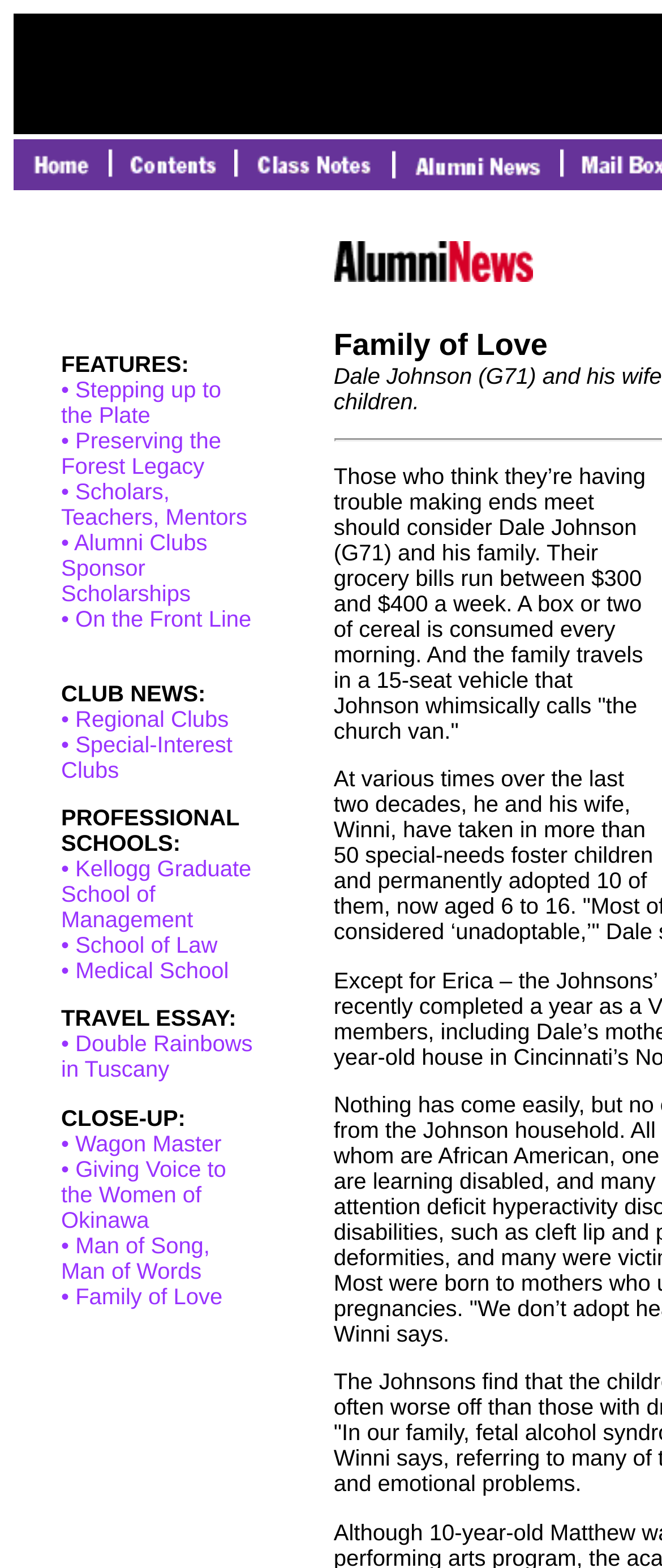Using floating point numbers between 0 and 1, provide the bounding box coordinates in the format (top-left x, top-left y, bottom-right x, bottom-right y). Locate the UI element described here: • Regional Clubs •

[0.092, 0.45, 0.346, 0.483]